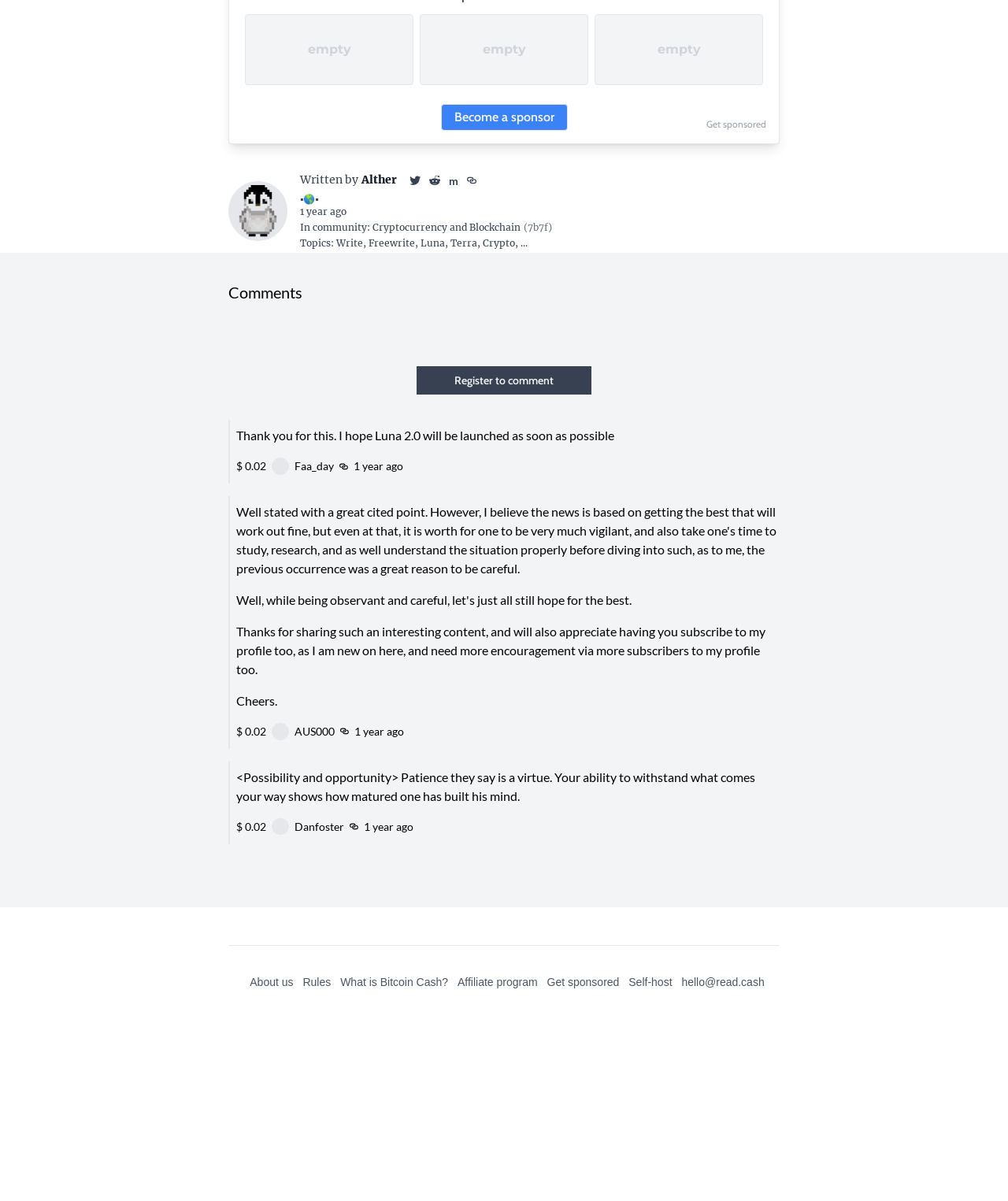Please reply to the following question using a single word or phrase: 
What is the topic of this article?

Cryptocurrency and Blockchain